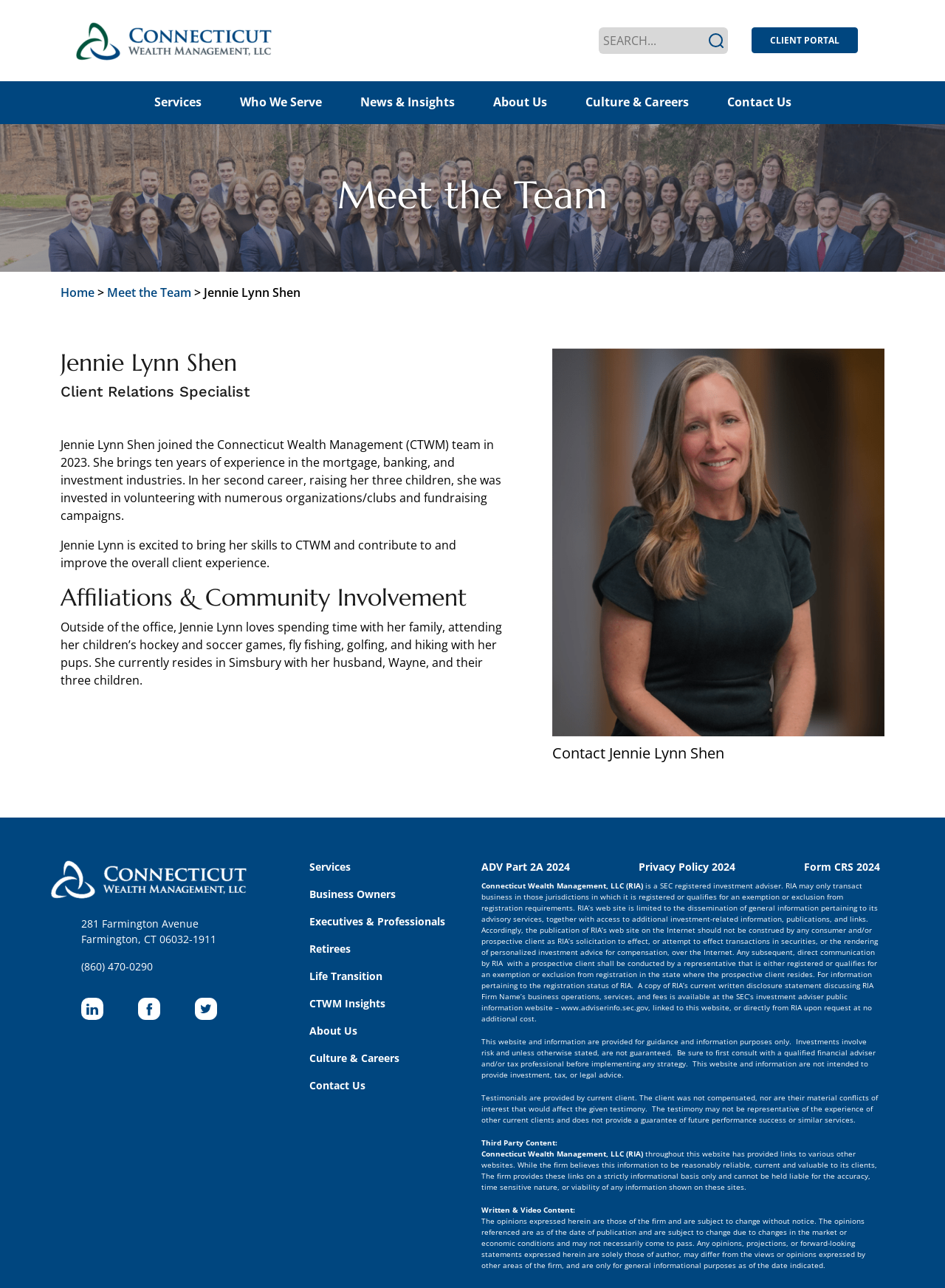Refer to the screenshot and answer the following question in detail:
What is the name of the company where Jennie Lynn Shen works?

I found this answer by looking at the logo and the text 'Connecticut Wealth Management, LLC' which is likely to be the name of the company where Jennie Lynn Shen works.